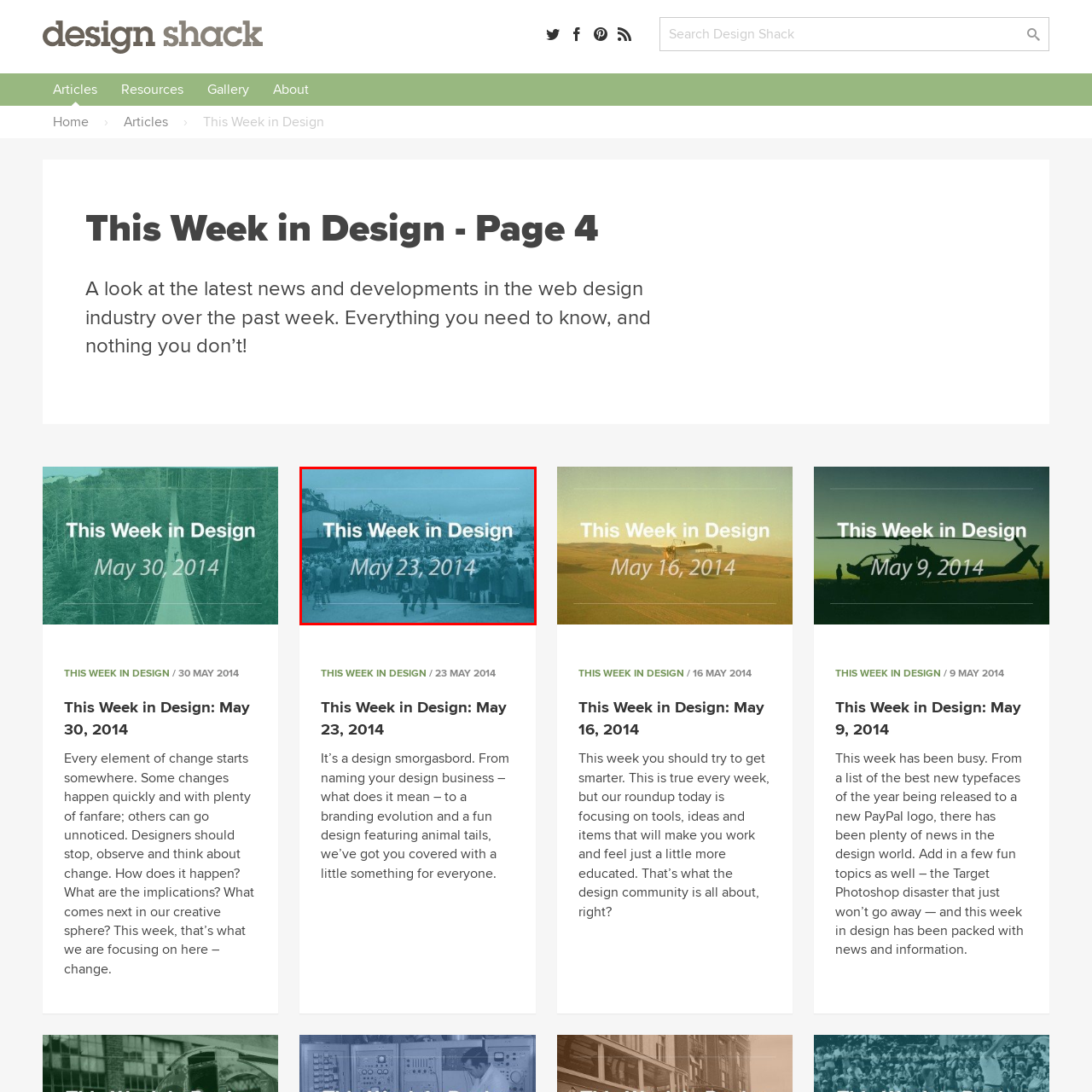Offer an in-depth description of the scene contained in the red rectangle.

The image showcases a nostalgic scene from "This Week in Design," dated May 23, 2014. It features a large crowd gathered near a body of water, likely engaging in a significant event or celebration. The background hints at waterfront structures, enhancing the community atmosphere. Prominently displayed is the title "This Week in Design" followed by the date, indicating a focus on design-related news and updates for that week. This piece encapsulates a moment in time, reflecting the intersection of community and design, and suggests a lively design culture in action.